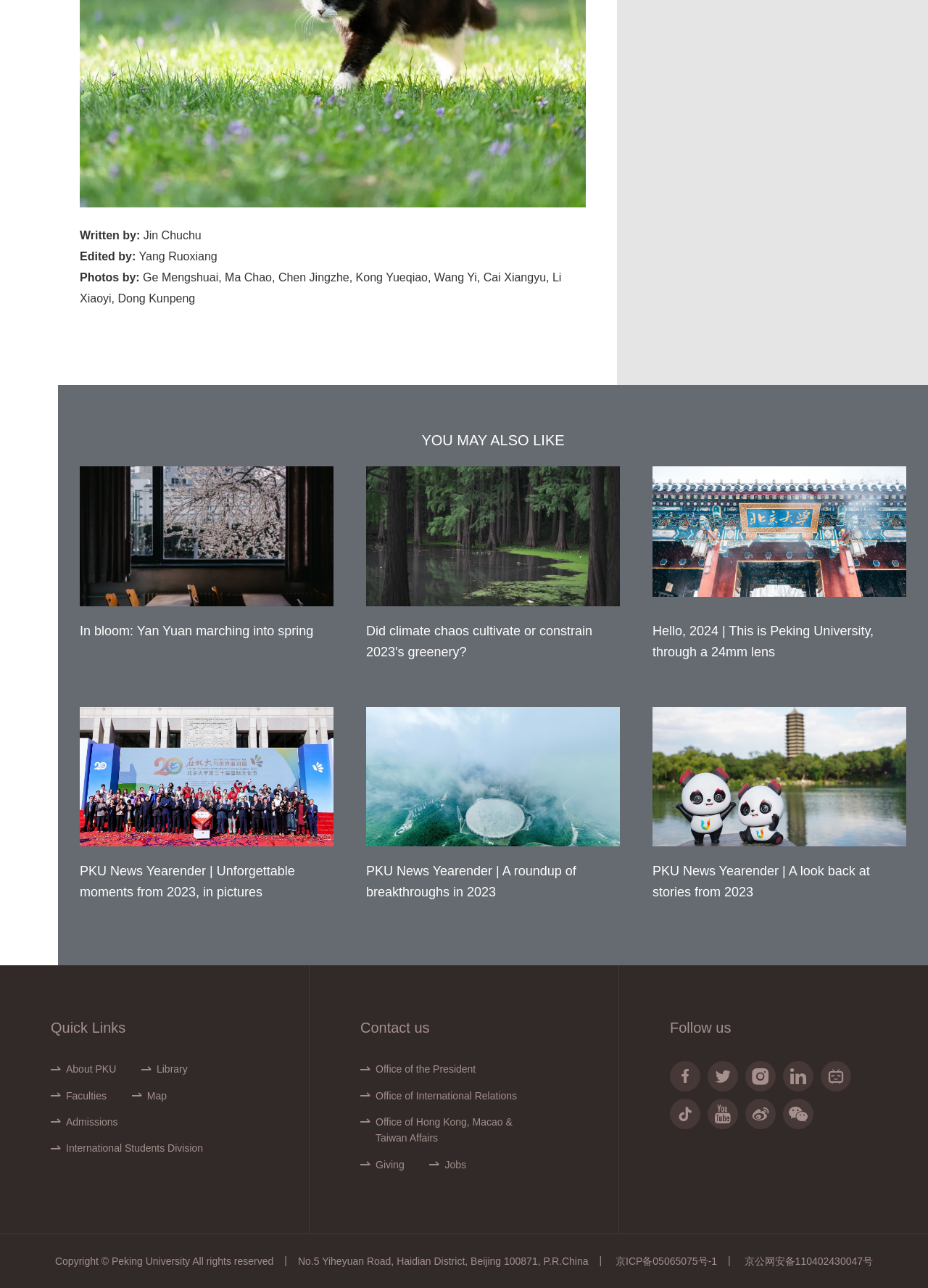What is the name of the university?
Respond to the question with a single word or phrase according to the image.

Peking University